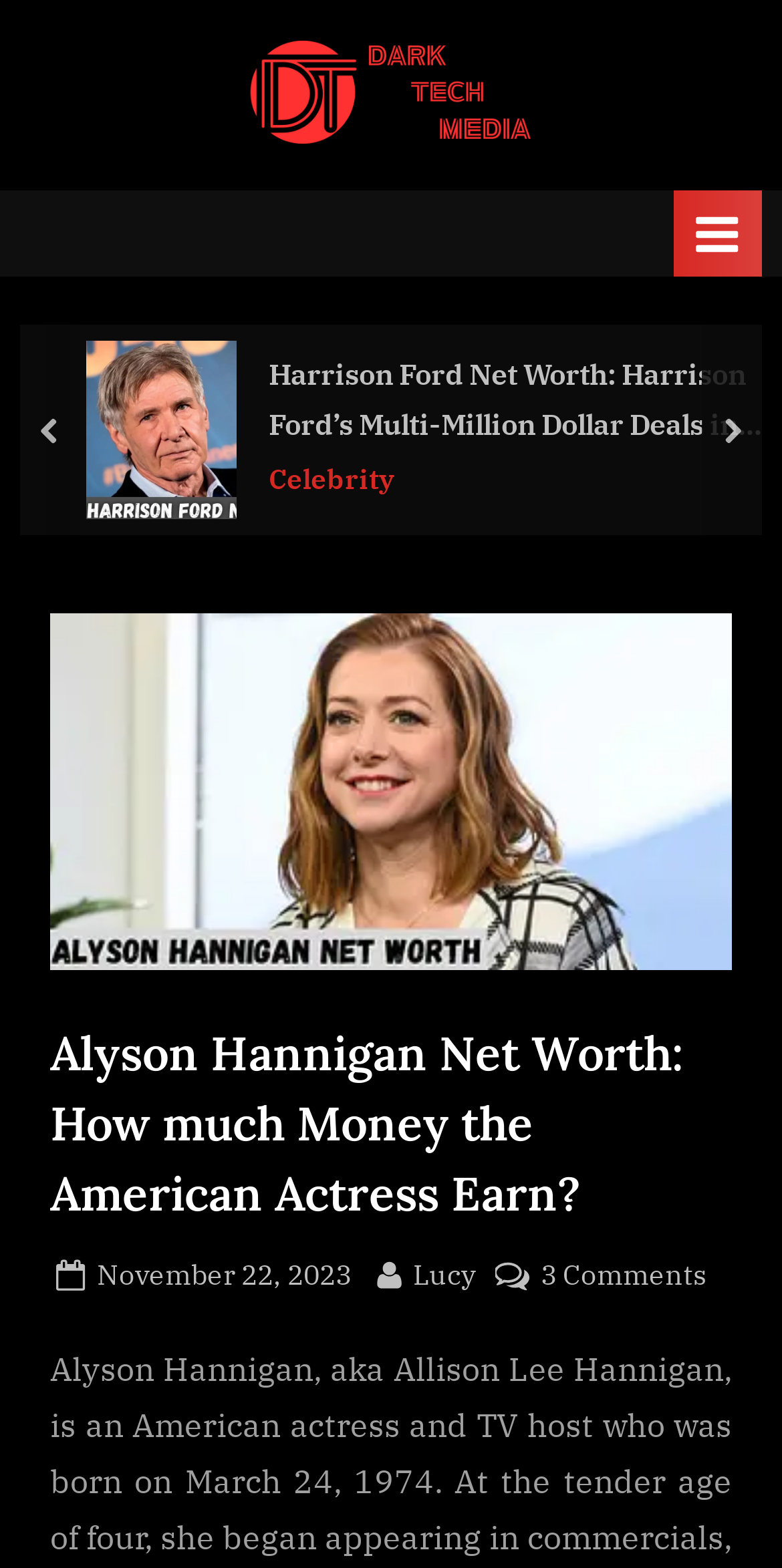What is the category of the current article?
Provide a detailed answer to the question, using the image to inform your response.

I determined the category of the article by looking at the link at the top of the page that says 'Entertainment'.